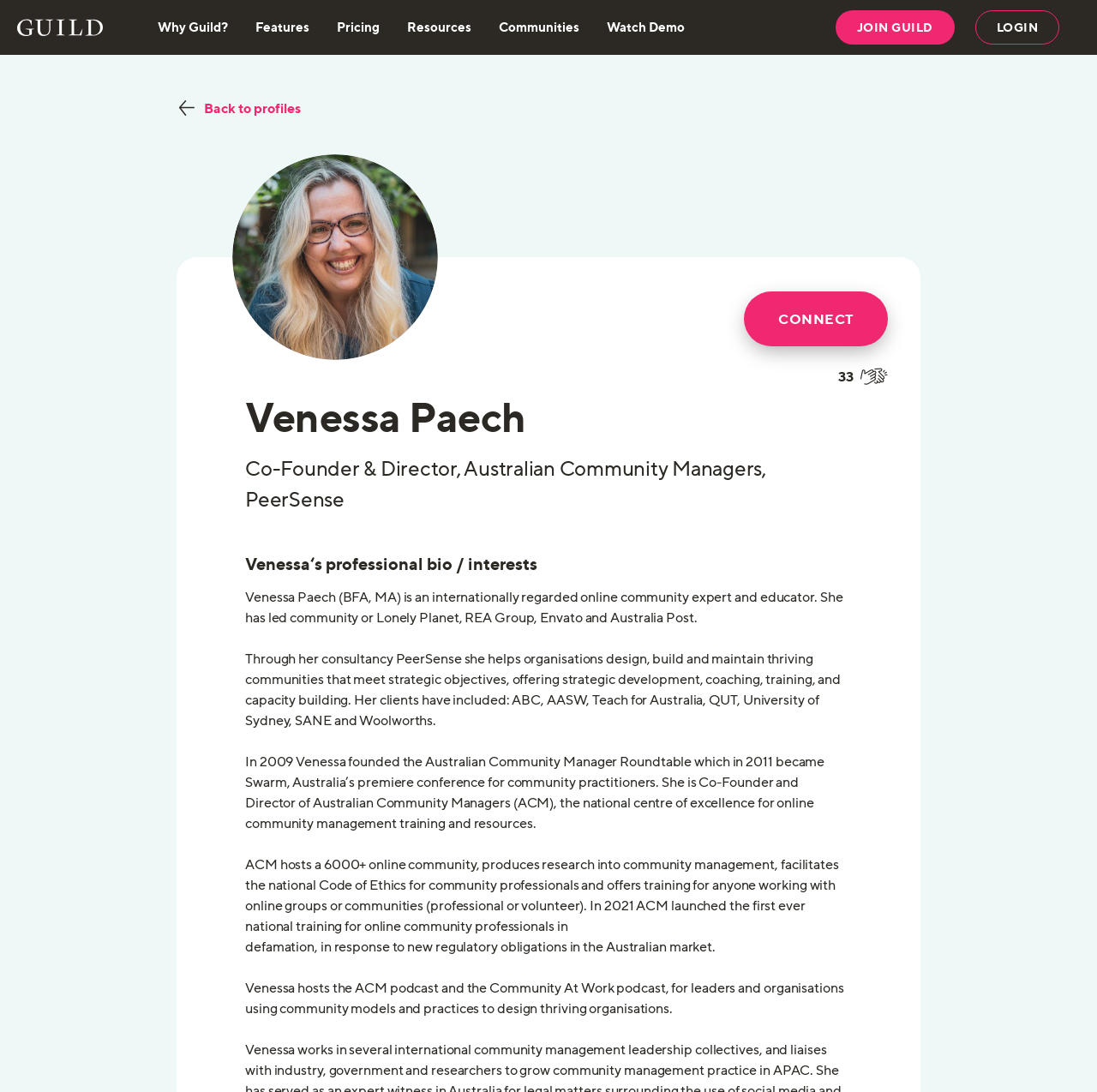Determine the bounding box coordinates of the section to be clicked to follow the instruction: "Connect with Venessa Paech". The coordinates should be given as four float numbers between 0 and 1, formatted as [left, top, right, bottom].

[0.678, 0.267, 0.809, 0.317]